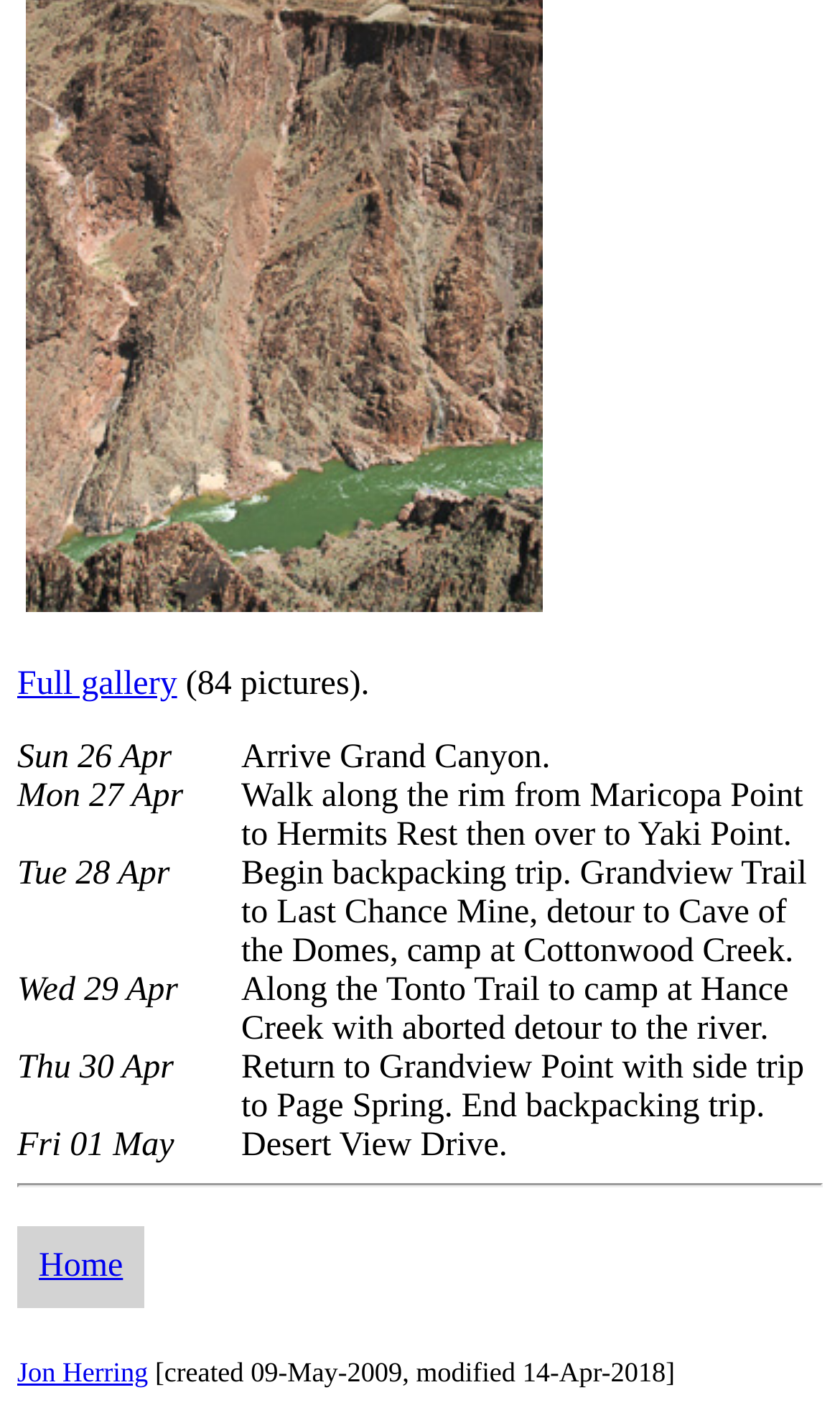Provide a one-word or one-phrase answer to the question:
What is the destination on Sun 26 Apr?

Grand Canyon